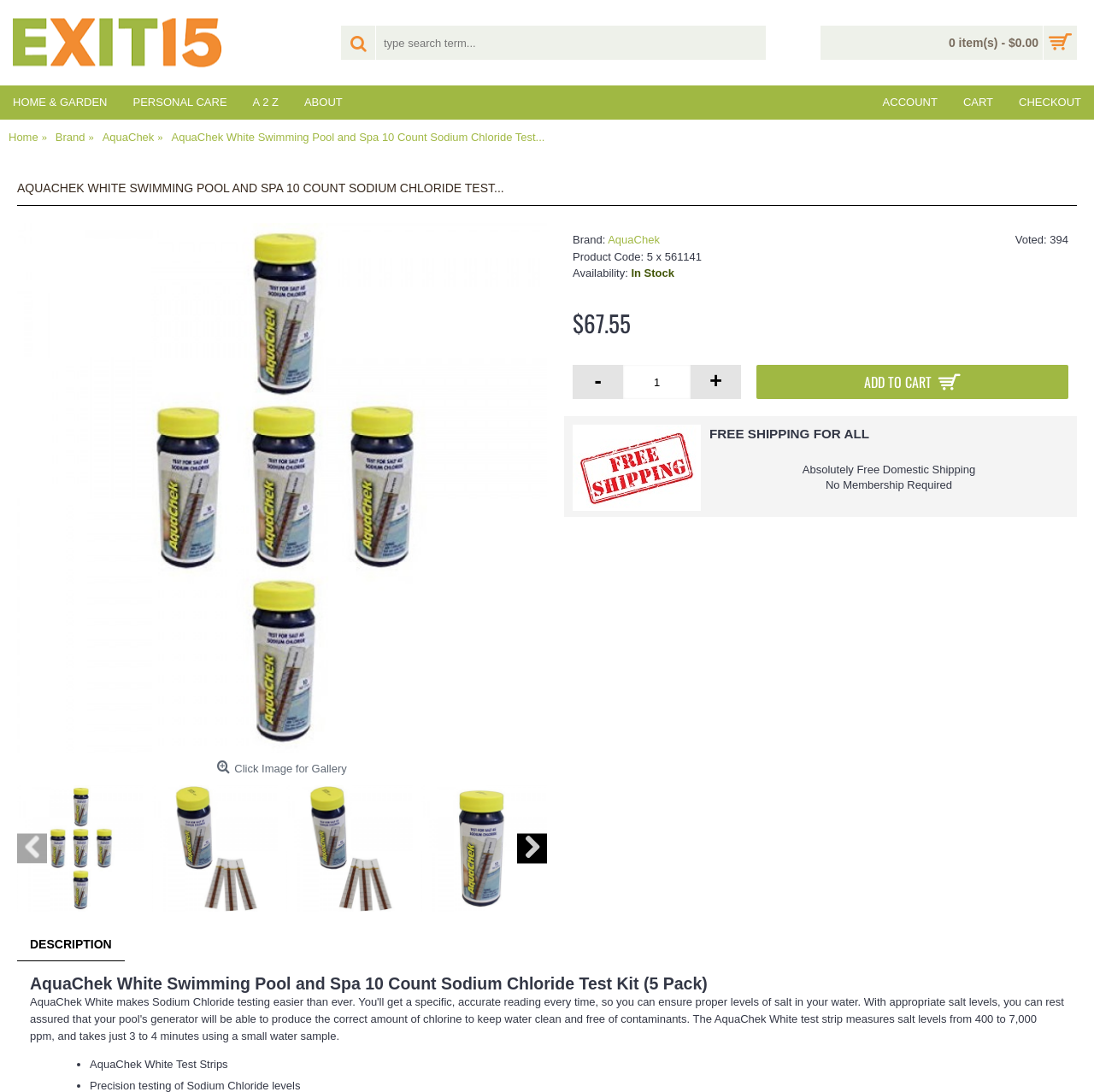Identify the bounding box coordinates of the region I need to click to complete this instruction: "view product details".

[0.157, 0.111, 0.498, 0.141]